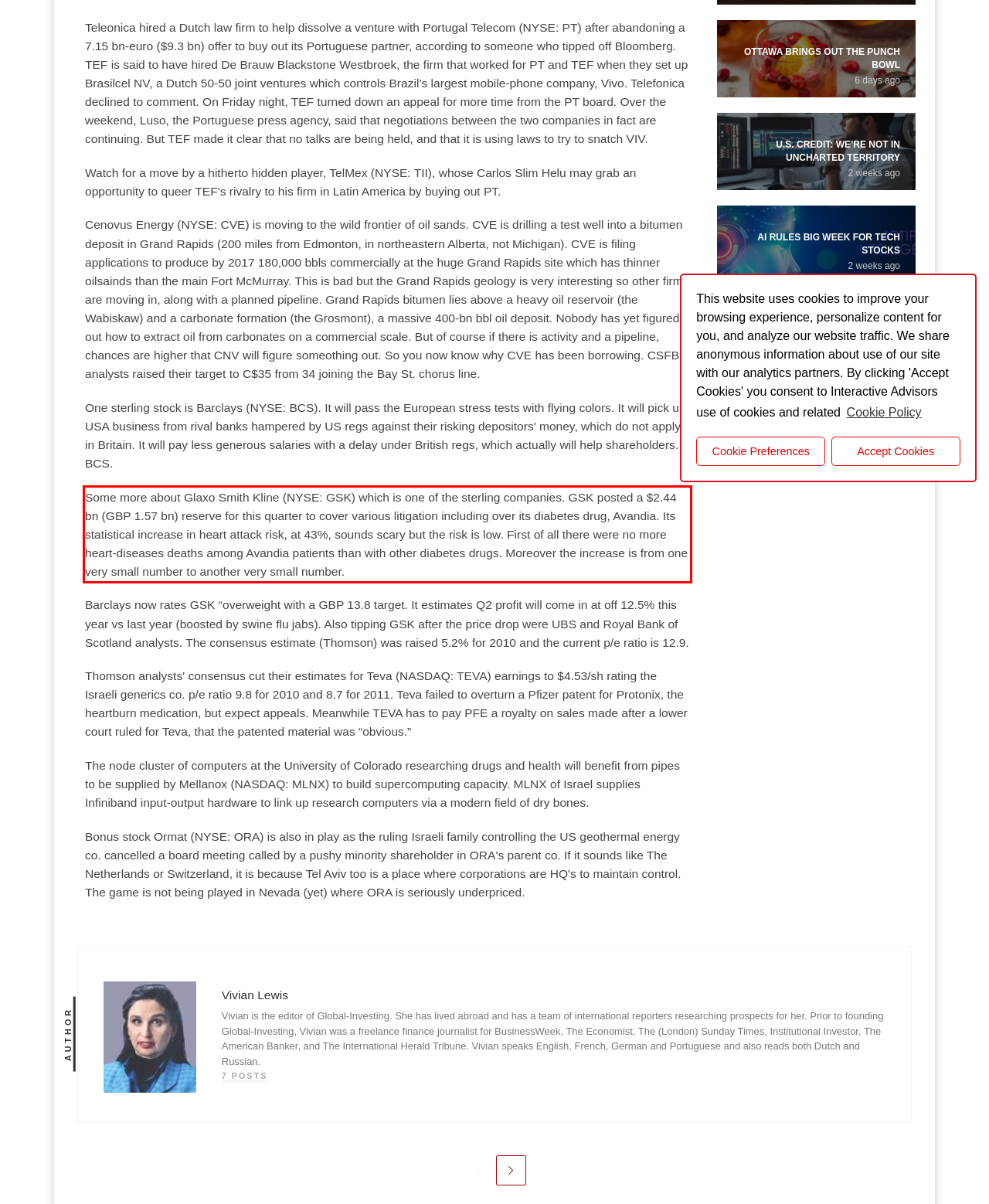Identify and transcribe the text content enclosed by the red bounding box in the given screenshot.

Some more about Glaxo Smith Kline (NYSE: GSK) which is one of the sterling companies. GSK posted a $2.44 bn (GBP 1.57 bn) reserve for this quarter to cover various litigation including over its diabetes drug, Avandia. Its statistical increase in heart attack risk, at 43%, sounds scary but the risk is low. First of all there were no more heart-diseases deaths among Avandia patients than with other diabetes drugs. Moreover the increase is from one very small number to another very small number.